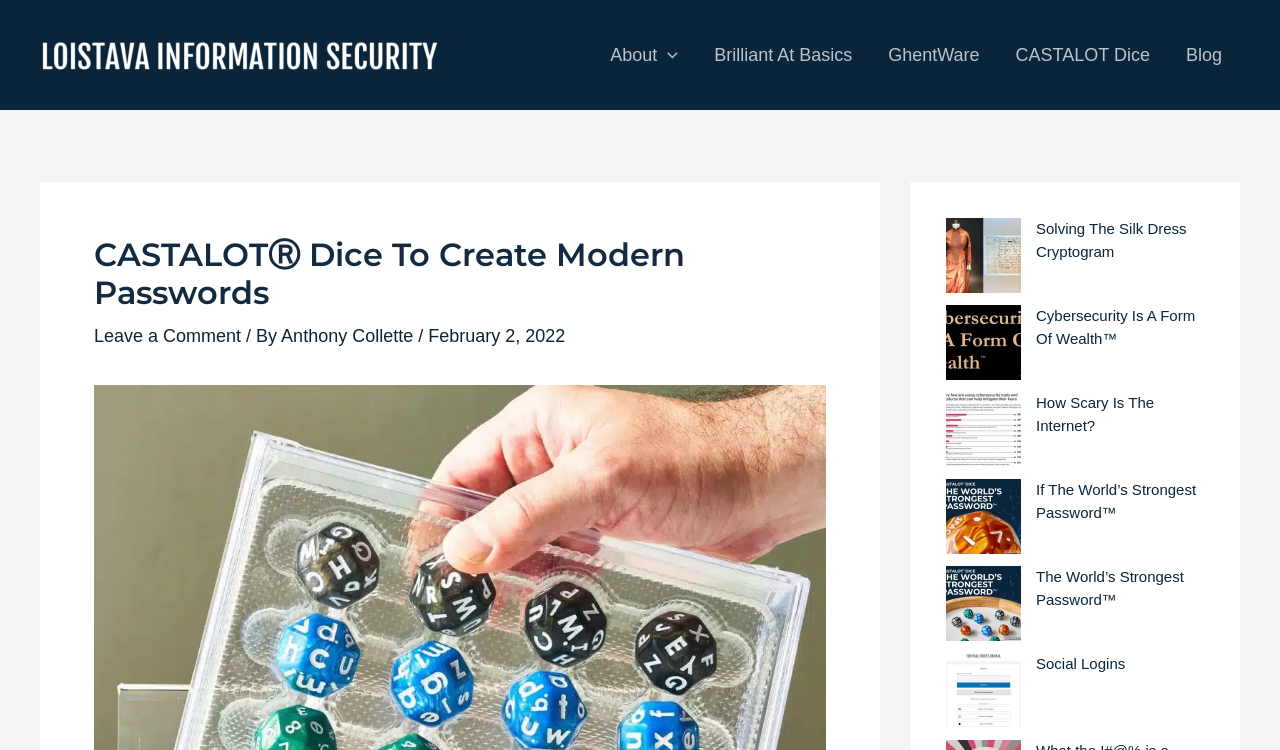Please give a succinct answer using a single word or phrase:
What is the topic of the first blog post?

Solving The Silk Dress Cryptogram